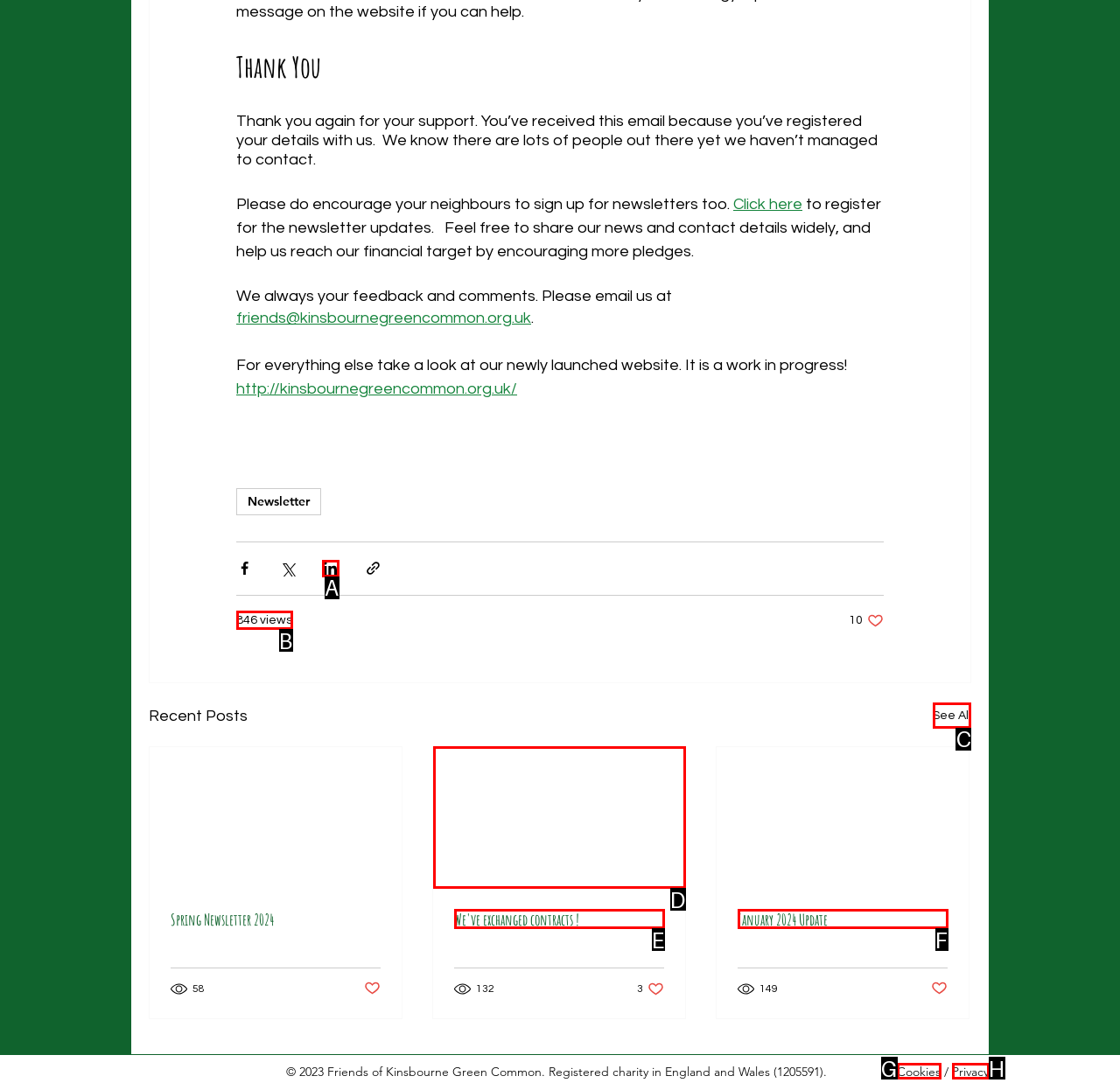Which option should you click on to fulfill this task: Click on 'Skip to content'? Answer with the letter of the correct choice.

None